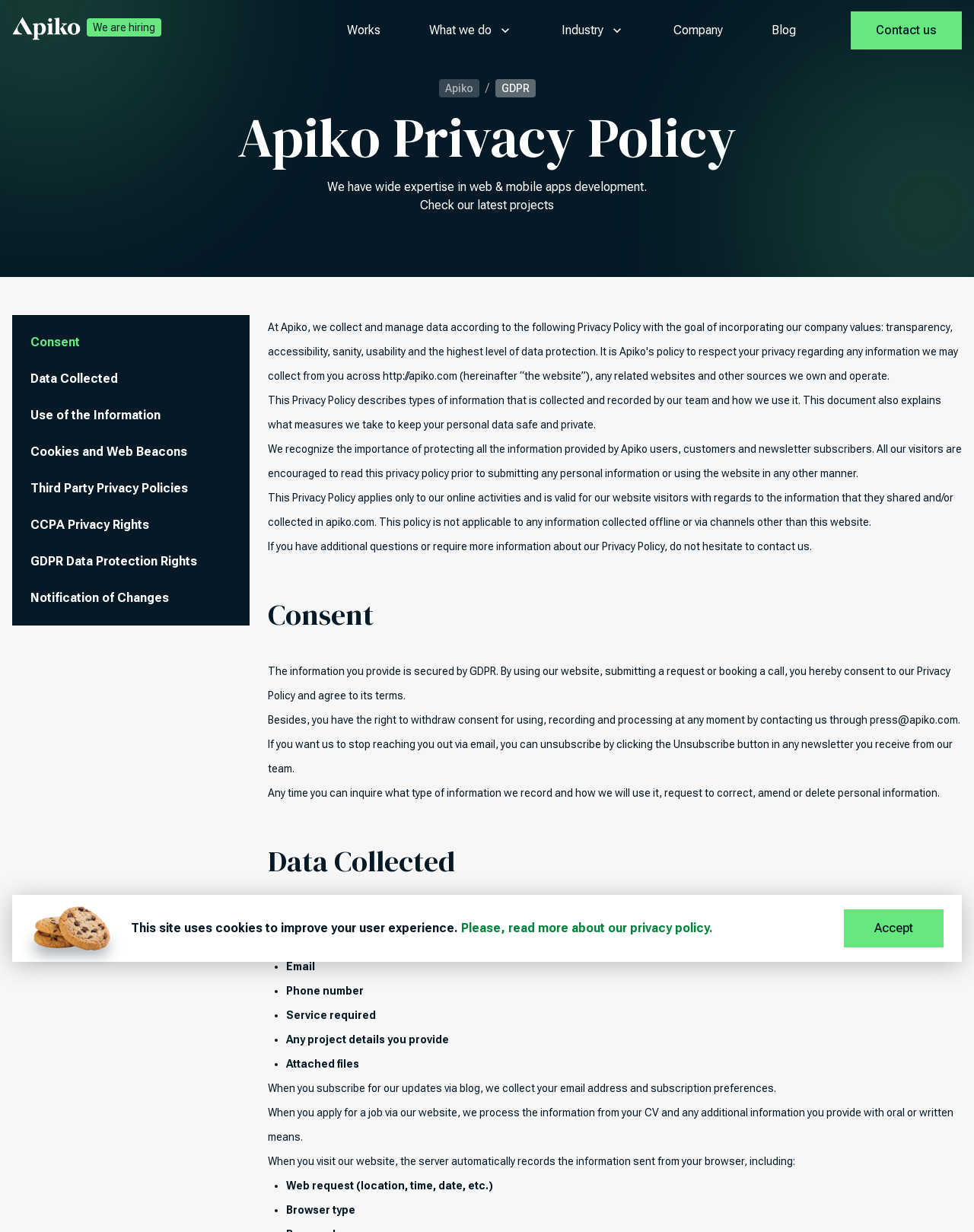Locate the bounding box coordinates of the clickable region necessary to complete the following instruction: "Learn about Consent". Provide the coordinates in the format of four float numbers between 0 and 1, i.e., [left, top, right, bottom].

[0.031, 0.271, 0.238, 0.285]